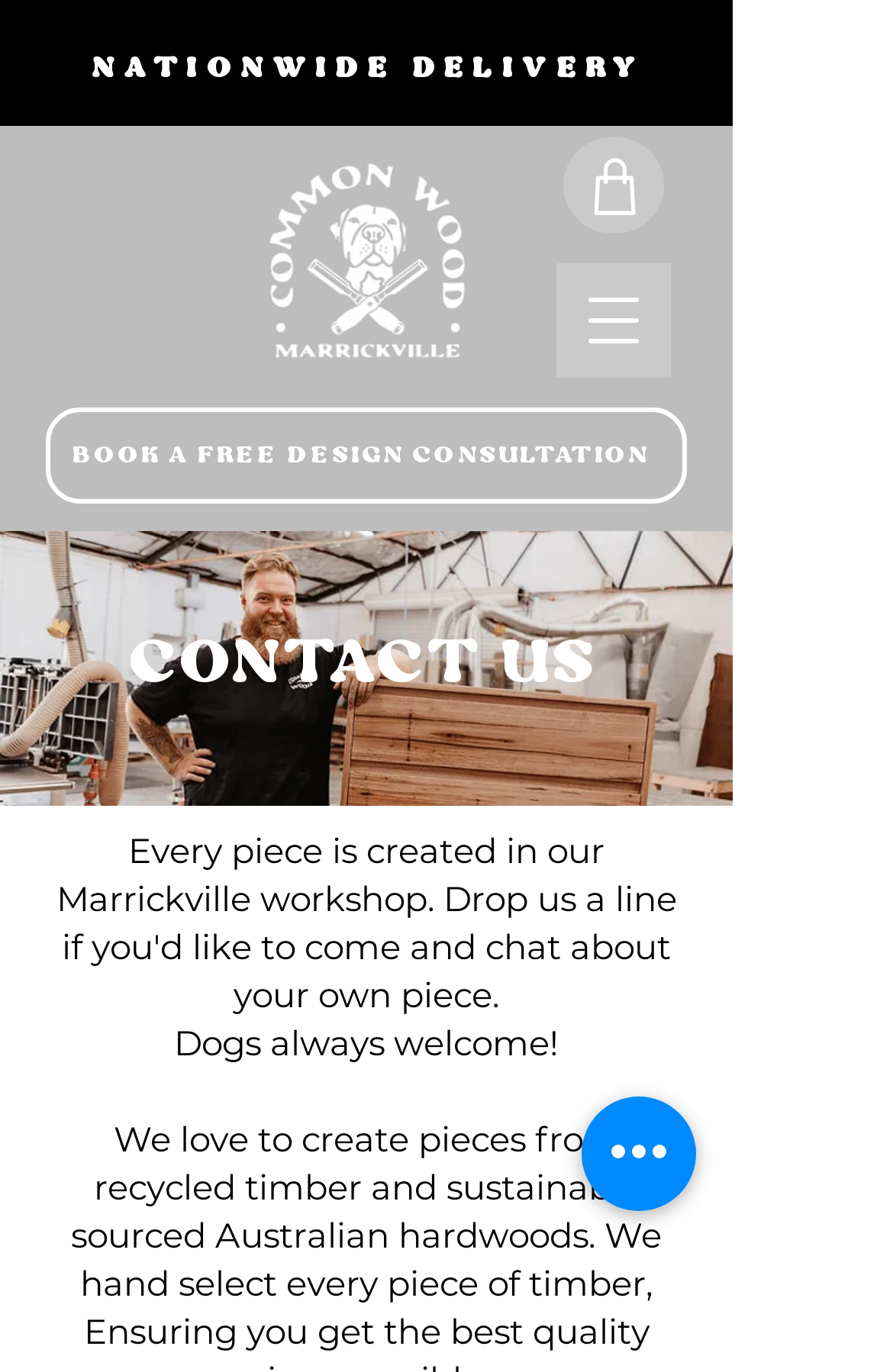Give a concise answer of one word or phrase to the question: 
What is the offer mentioned on the webpage?

FREE DESIGN CONSULTATION